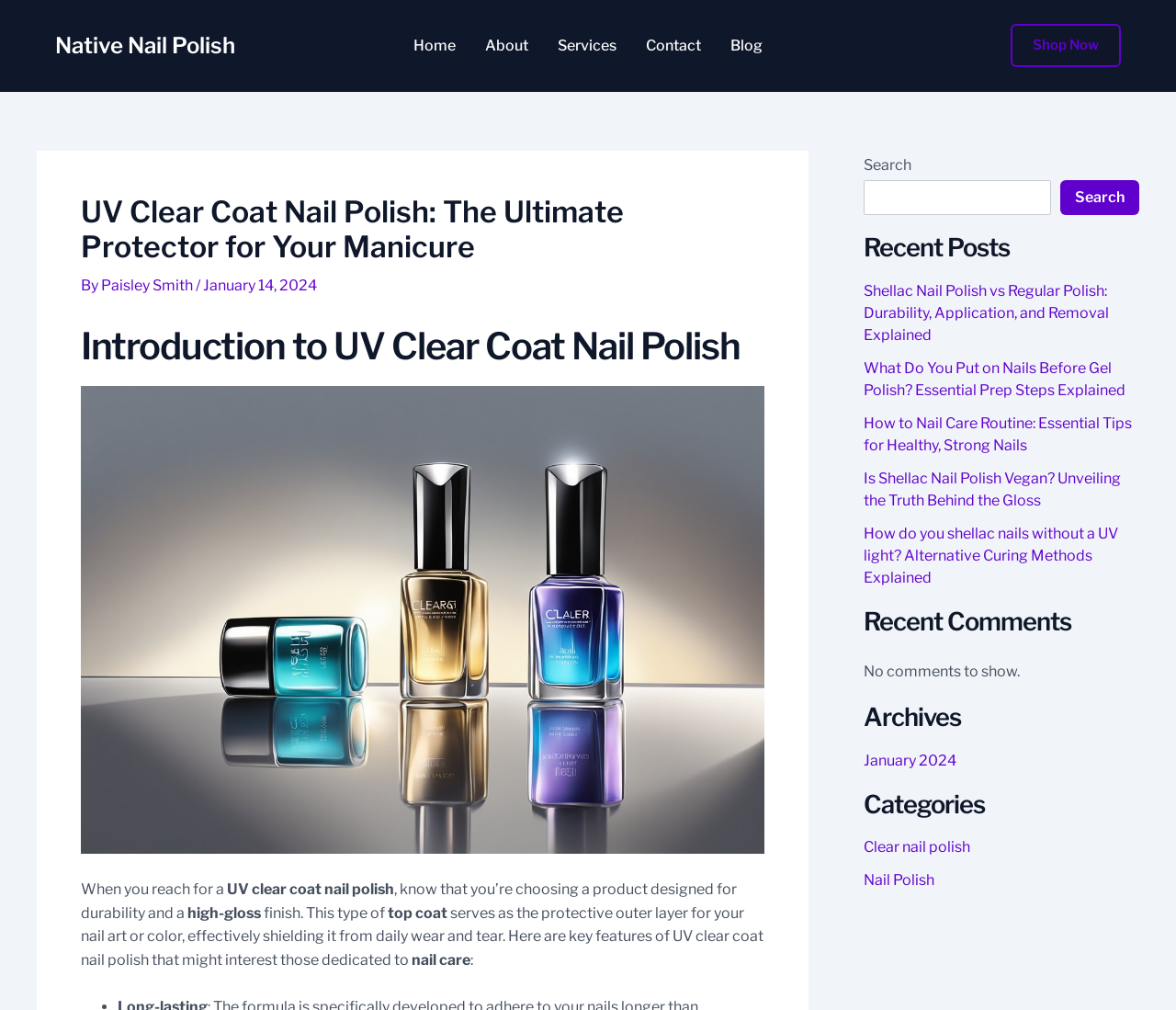Can you identify the bounding box coordinates of the clickable region needed to carry out this instruction: 'Click on the 'Shop Now' link'? The coordinates should be four float numbers within the range of 0 to 1, stated as [left, top, right, bottom].

[0.859, 0.024, 0.953, 0.067]